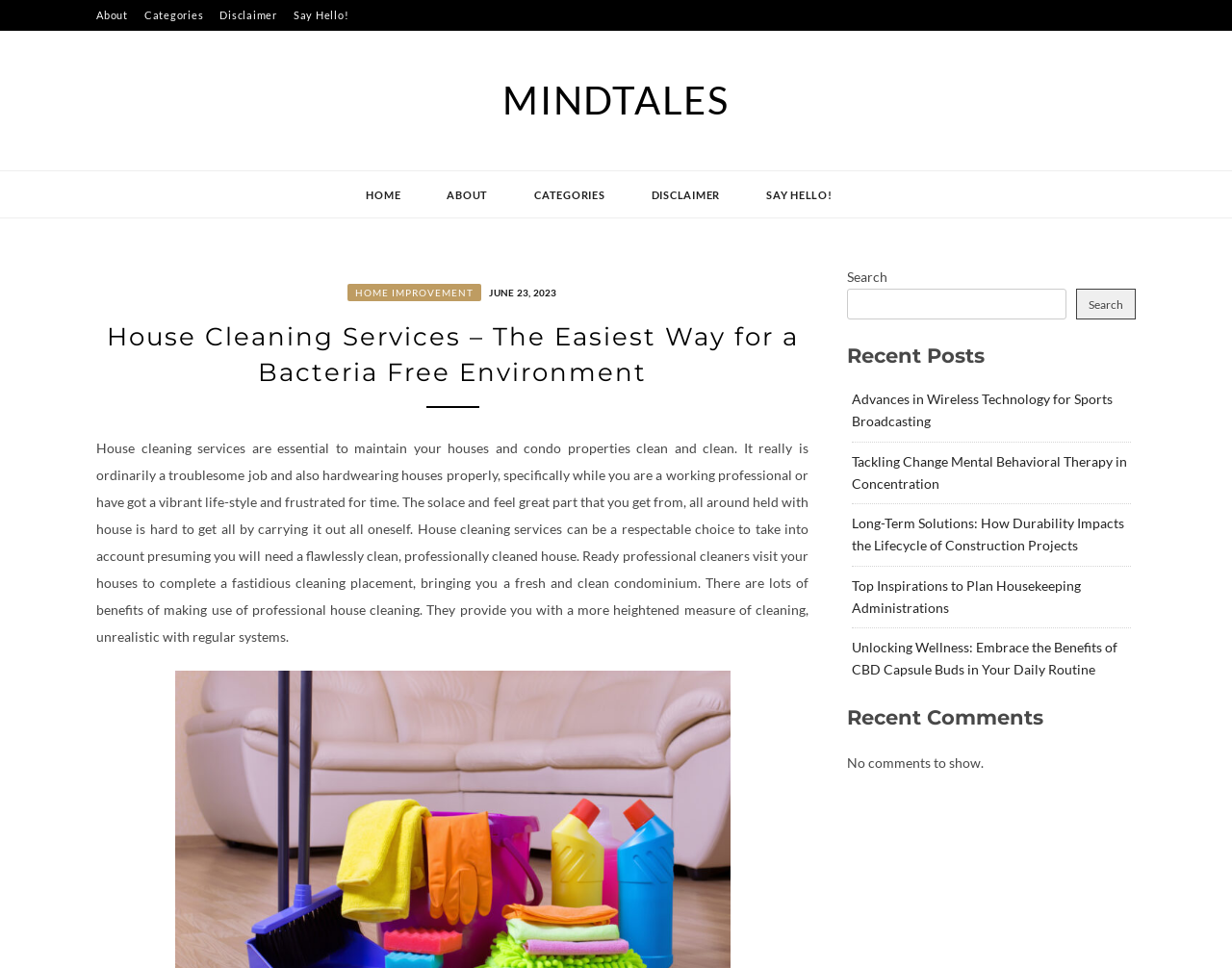Summarize the webpage with a detailed and informative caption.

The webpage is about house cleaning services, with a focus on the importance of maintaining a clean and bacteria-free environment. At the top, there are five links: "About", "Categories", "Disclaimer", and "Say Hello!", which are aligned horizontally and take up a small portion of the screen. Below these links, there is a larger heading "MINDTALES" that spans almost the entire width of the page.

On the left side of the page, there are six links: "HOME", "ABOUT", "CATEGORIES", "DISCLAIMER", and "SAY HELLO!", which are stacked vertically and take up a significant portion of the screen. Below these links, there is a header section that contains a link to "HOME IMPROVEMENT" and a timestamp "JUNE 23, 2023".

The main content of the page is a long paragraph of text that discusses the benefits of using professional house cleaning services. This text is located below the header section and takes up a significant portion of the screen.

On the right side of the page, there is a search bar with a button and a label "Search". Below the search bar, there is a heading "Recent Posts" followed by five links to different articles, including "Advances in Wireless Technology for Sports Broadcasting" and "Top Inspirations to Plan Housekeeping Administrations". Further down, there is a heading "Recent Comments" with a message "No comments to show."